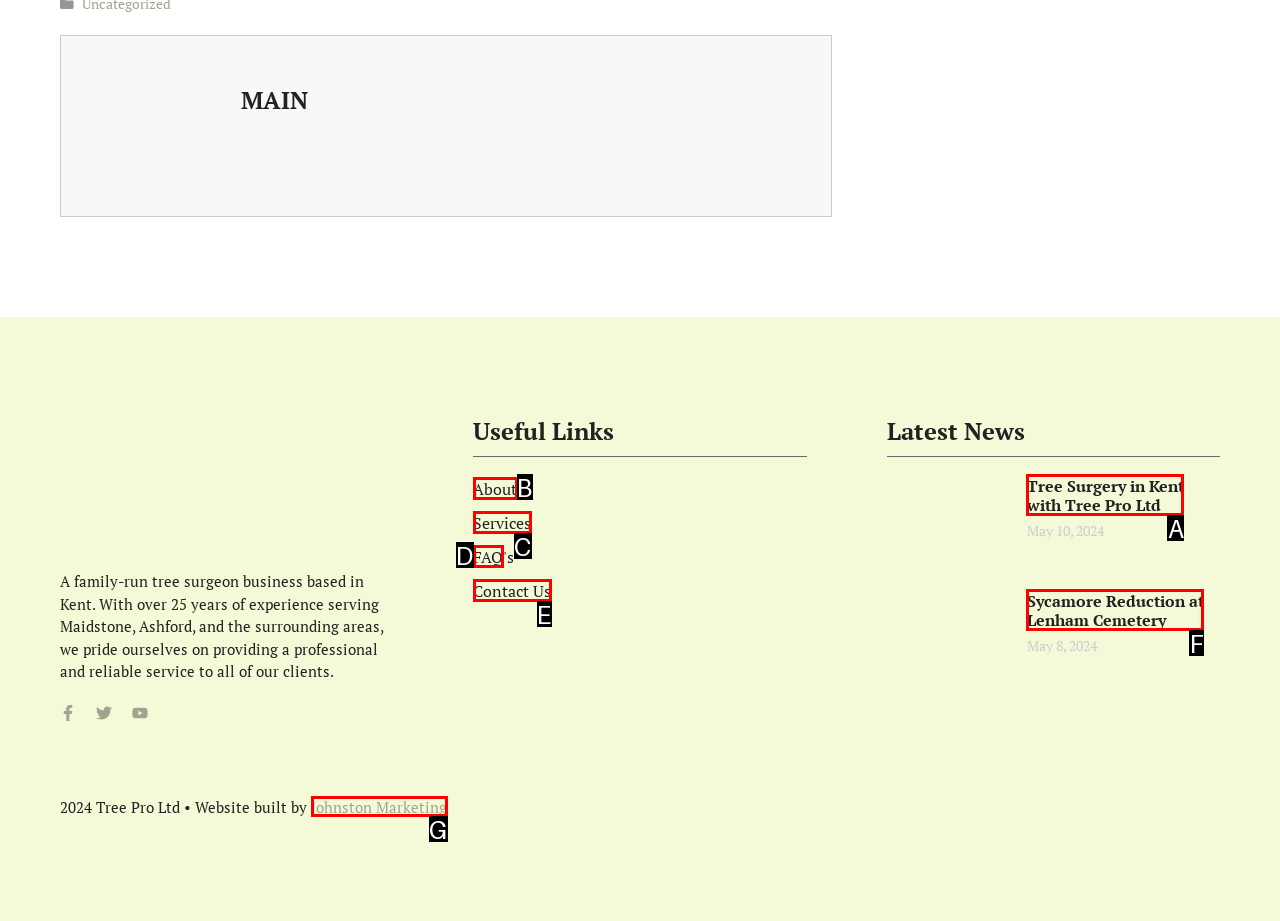Please provide the letter of the UI element that best fits the following description: Sycamore Reduction at Lenham Cemetery
Respond with the letter from the given choices only.

F